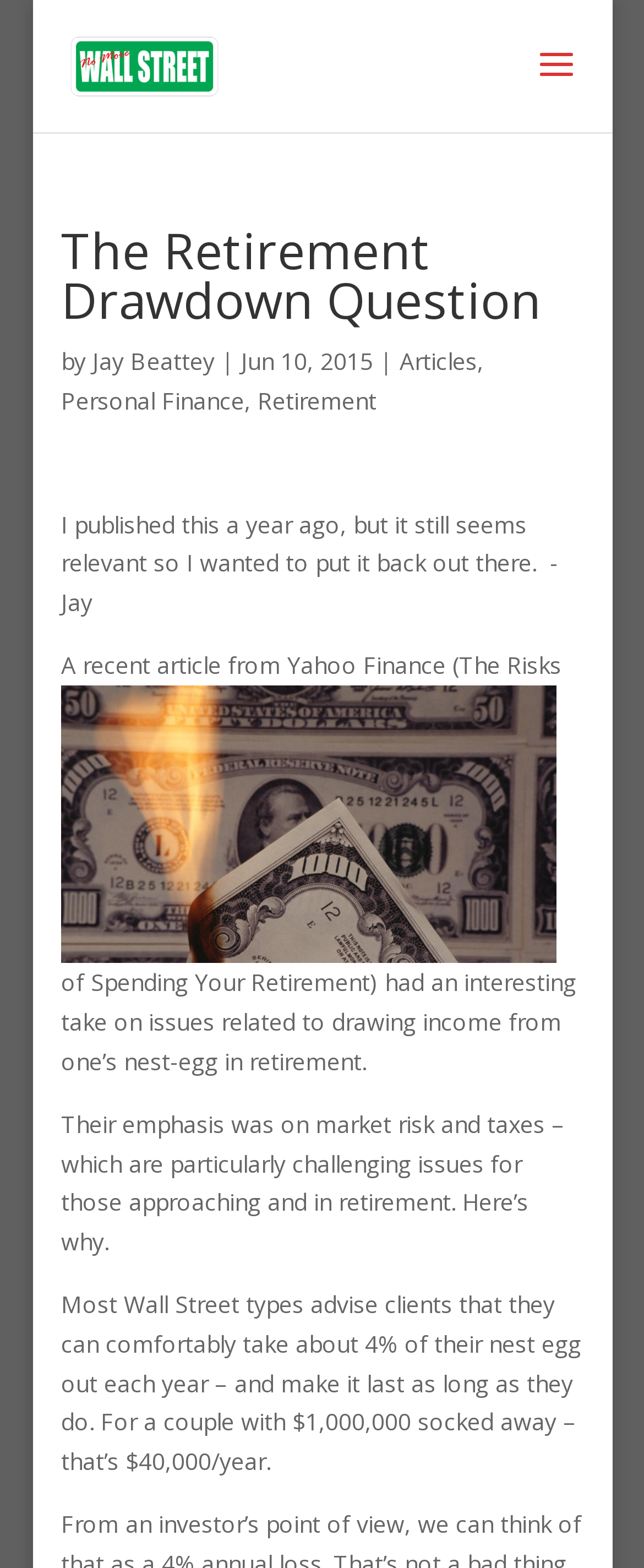Using the provided description Jay Beattey, find the bounding box coordinates for the UI element. Provide the coordinates in (top-left x, top-left y, bottom-right x, bottom-right y) format, ensuring all values are between 0 and 1.

[0.144, 0.22, 0.333, 0.24]